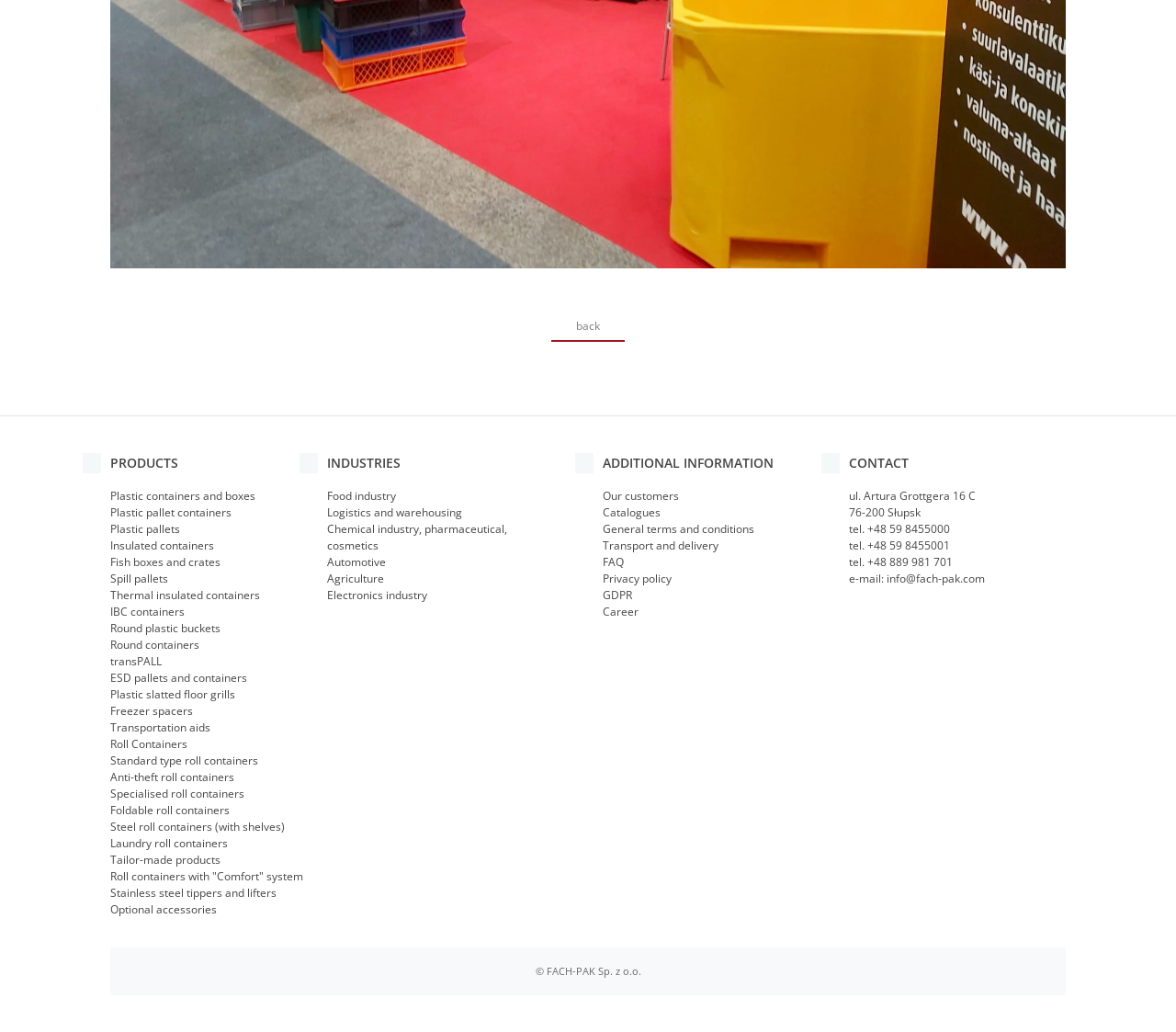How many phone numbers are listed?
Please answer the question with a single word or phrase, referencing the image.

3